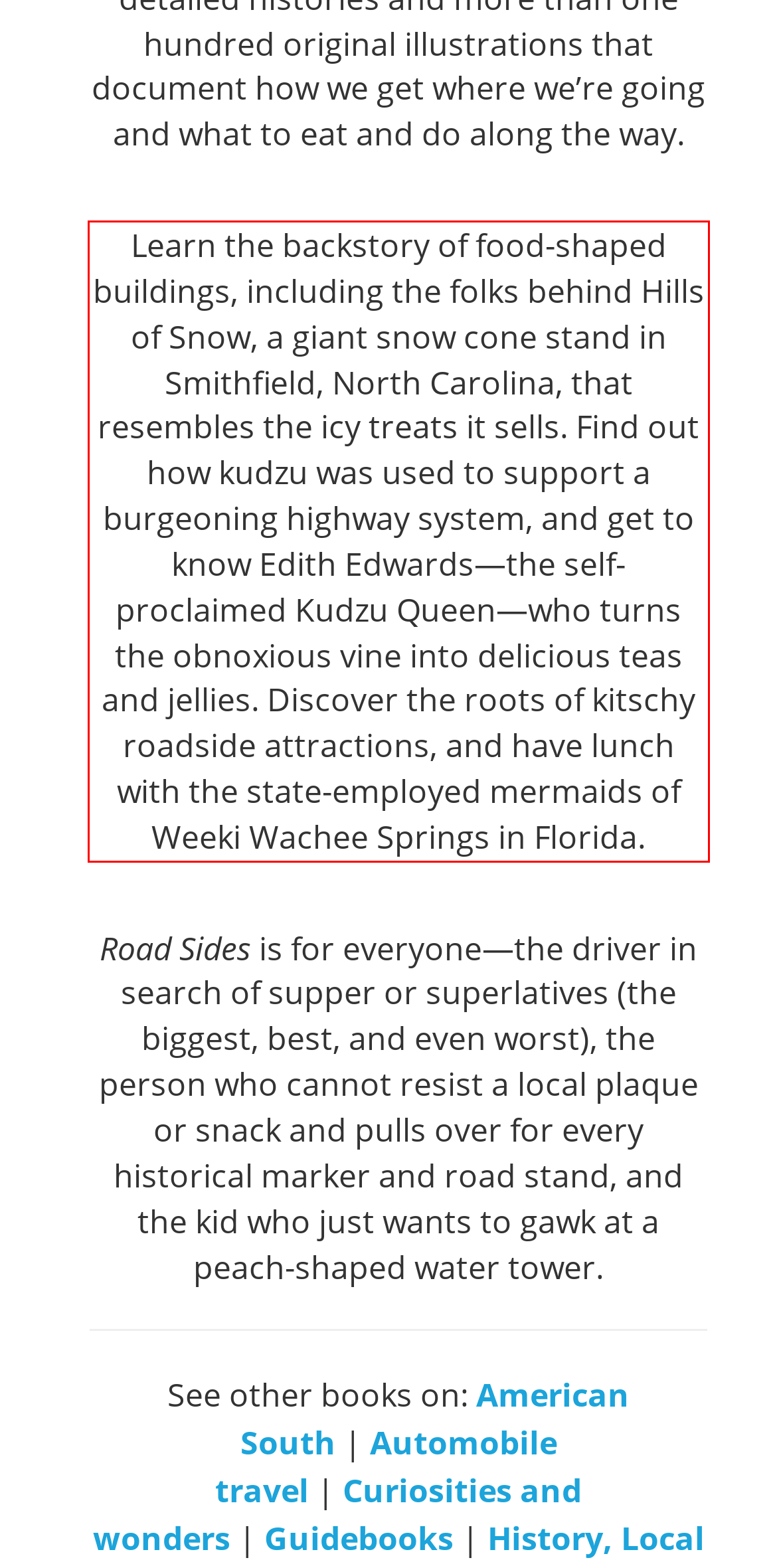Please look at the screenshot provided and find the red bounding box. Extract the text content contained within this bounding box.

Learn the backstory of food-shaped buildings, including the folks behind Hills of Snow, a giant snow cone stand in Smithfield, North Carolina, that resembles the icy treats it sells. Find out how kudzu was used to support a burgeoning highway system, and get to know Edith Edwards—the self-proclaimed Kudzu Queen—who turns the obnoxious vine into delicious teas and jellies. Discover the roots of kitschy roadside attractions, and have lunch with the state-employed mermaids of Weeki Wachee Springs in Florida.